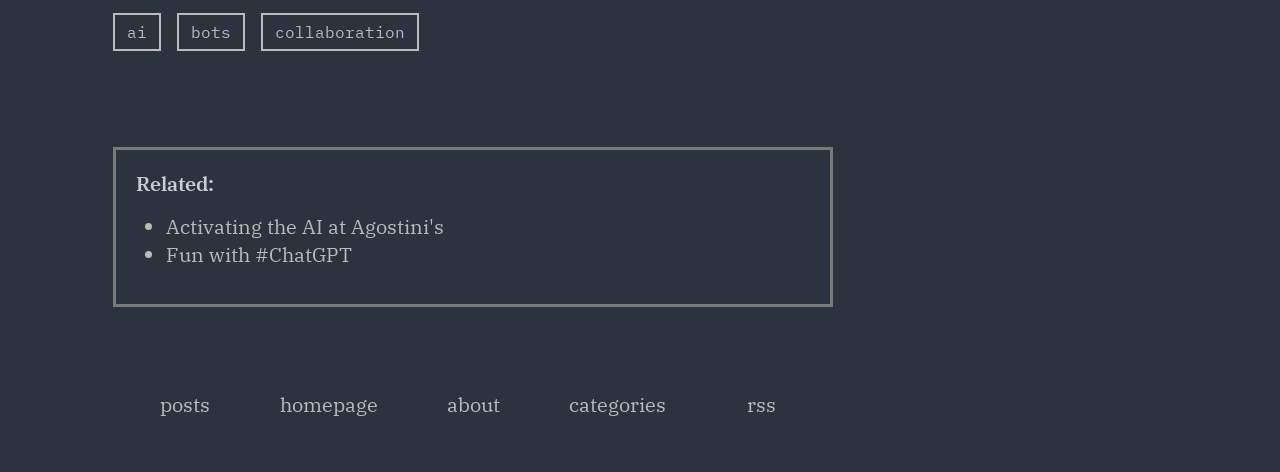What is the last link on the webpage?
Based on the image, provide a one-word or brief-phrase response.

rss